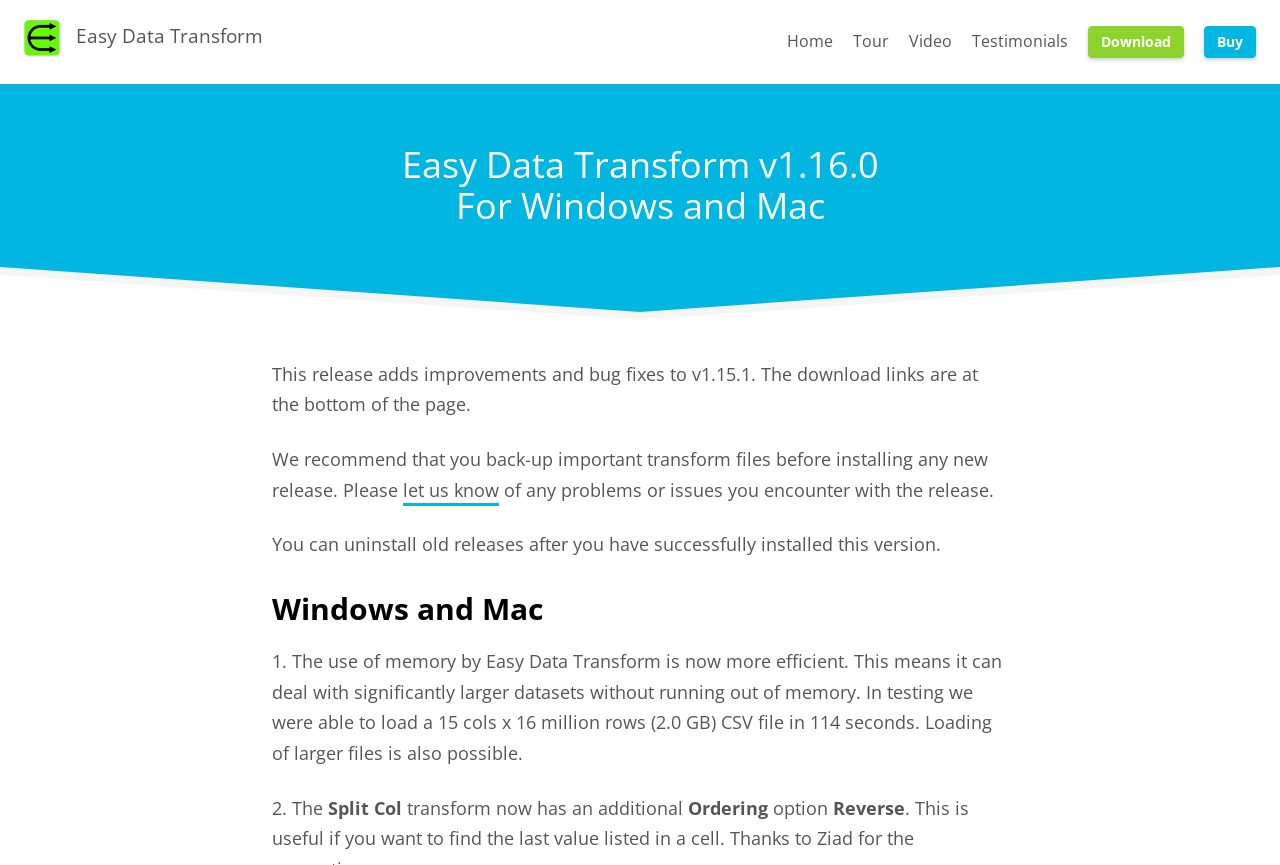What is the purpose of the 'Split Col' transform?
Kindly offer a detailed explanation using the data available in the image.

The purpose of the 'Split Col' transform is not explicitly mentioned on the webpage, but it is mentioned as one of the improvements in the new release of Easy Data Transform, suggesting that it might be a feature for data manipulation.